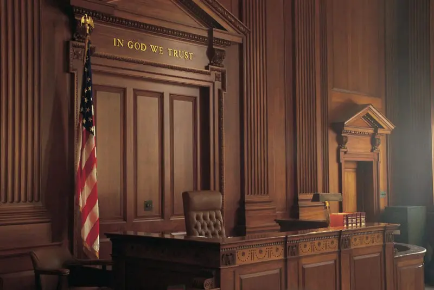Answer the question using only one word or a concise phrase: What is the purpose of the smaller podium?

for witnesses or legal counsel